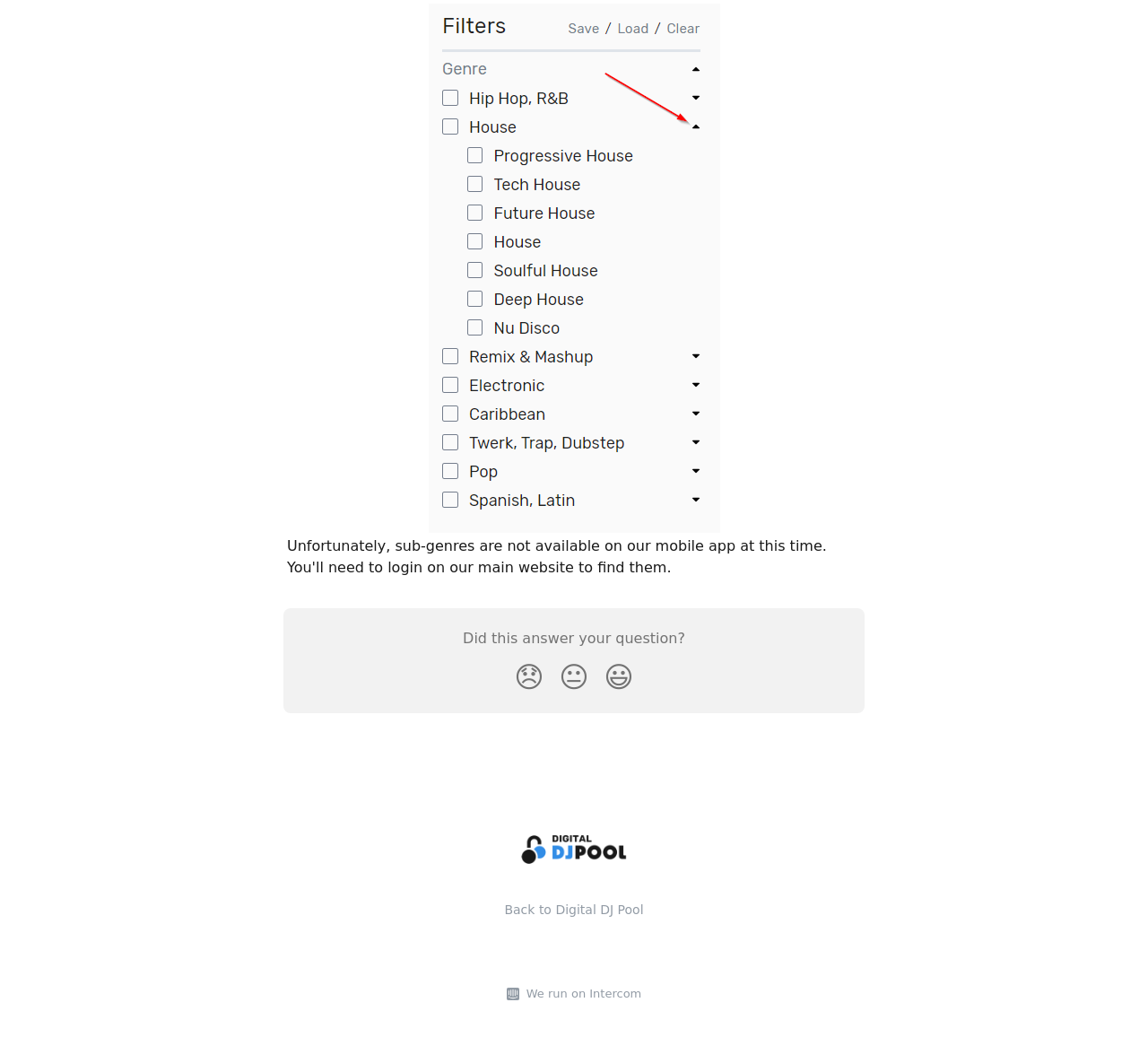Identify the bounding box coordinates for the UI element described by the following text: "😃". Provide the coordinates as four float numbers between 0 and 1, in the format [left, top, right, bottom].

[0.52, 0.625, 0.559, 0.672]